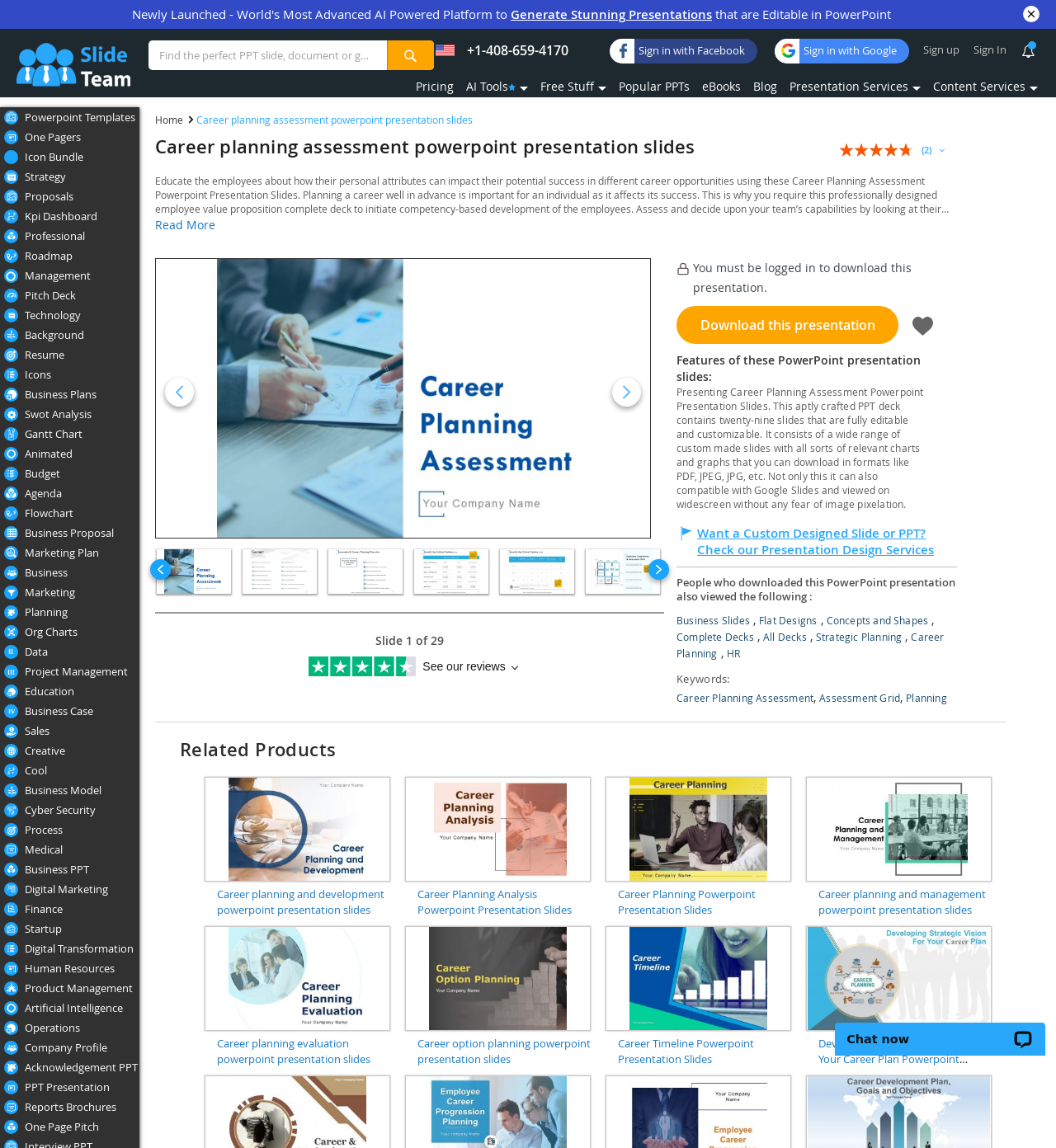Find the bounding box coordinates of the clickable area required to complete the following action: "Search for PowerPoint templates".

[0.141, 0.035, 0.411, 0.061]